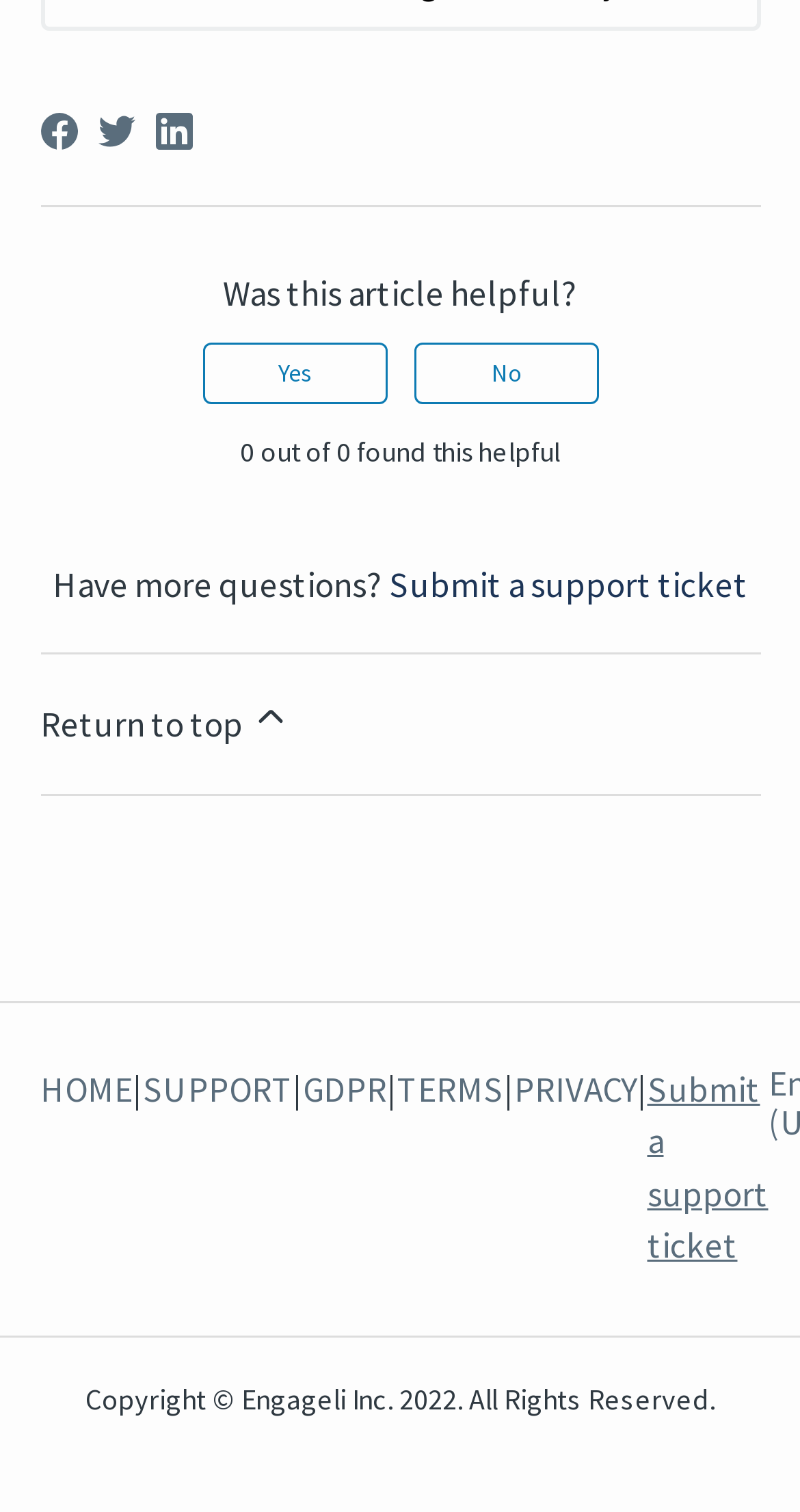Identify the coordinates of the bounding box for the element that must be clicked to accomplish the instruction: "Share this page on Facebook".

[0.05, 0.075, 0.096, 0.099]